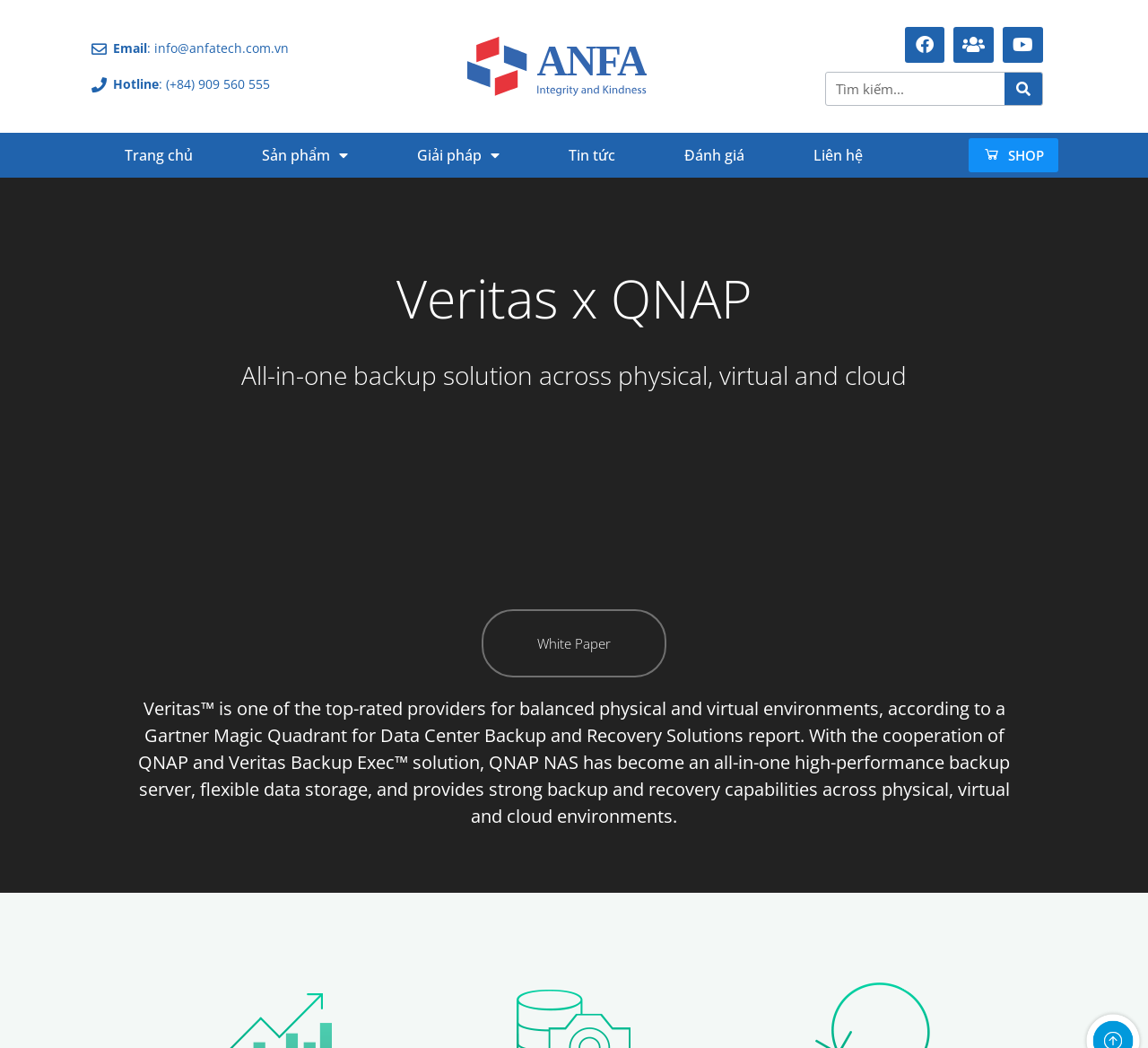Provide a one-word or short-phrase response to the question:
What is the purpose of the search box?

To search the website